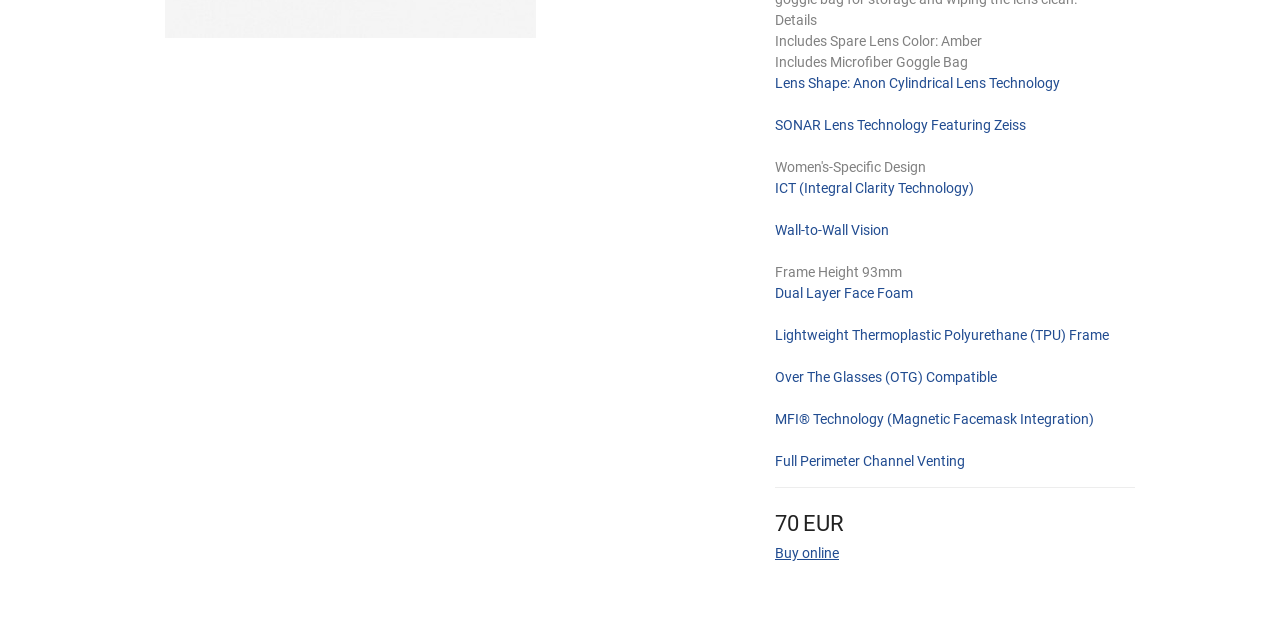Given the description of a UI element: "Buy online", identify the bounding box coordinates of the matching element in the webpage screenshot.

[0.605, 0.852, 0.655, 0.877]